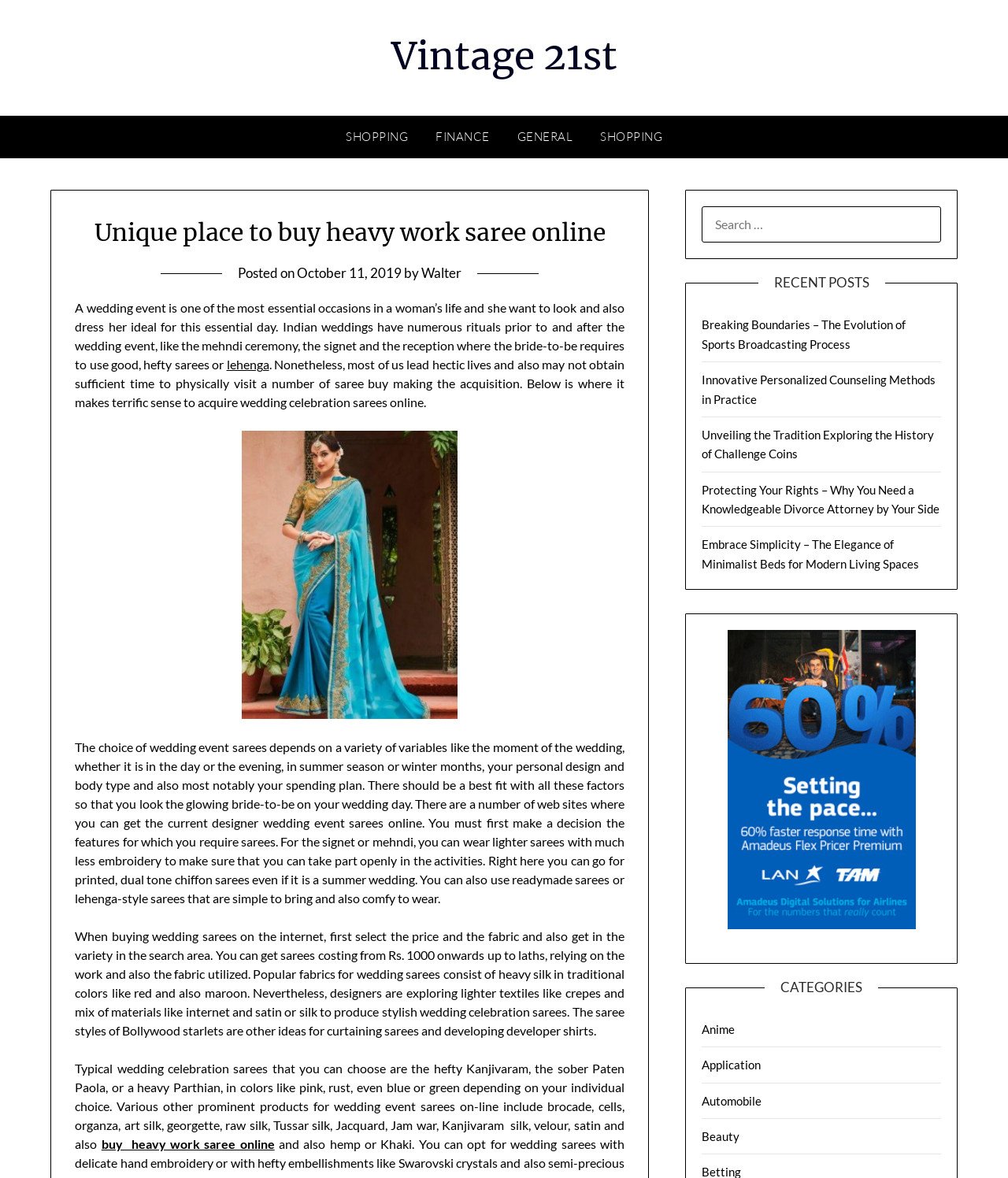What are the categories listed on the webpage?
Give a one-word or short phrase answer based on the image.

Anime, Application, Automobile, Beauty, etc.